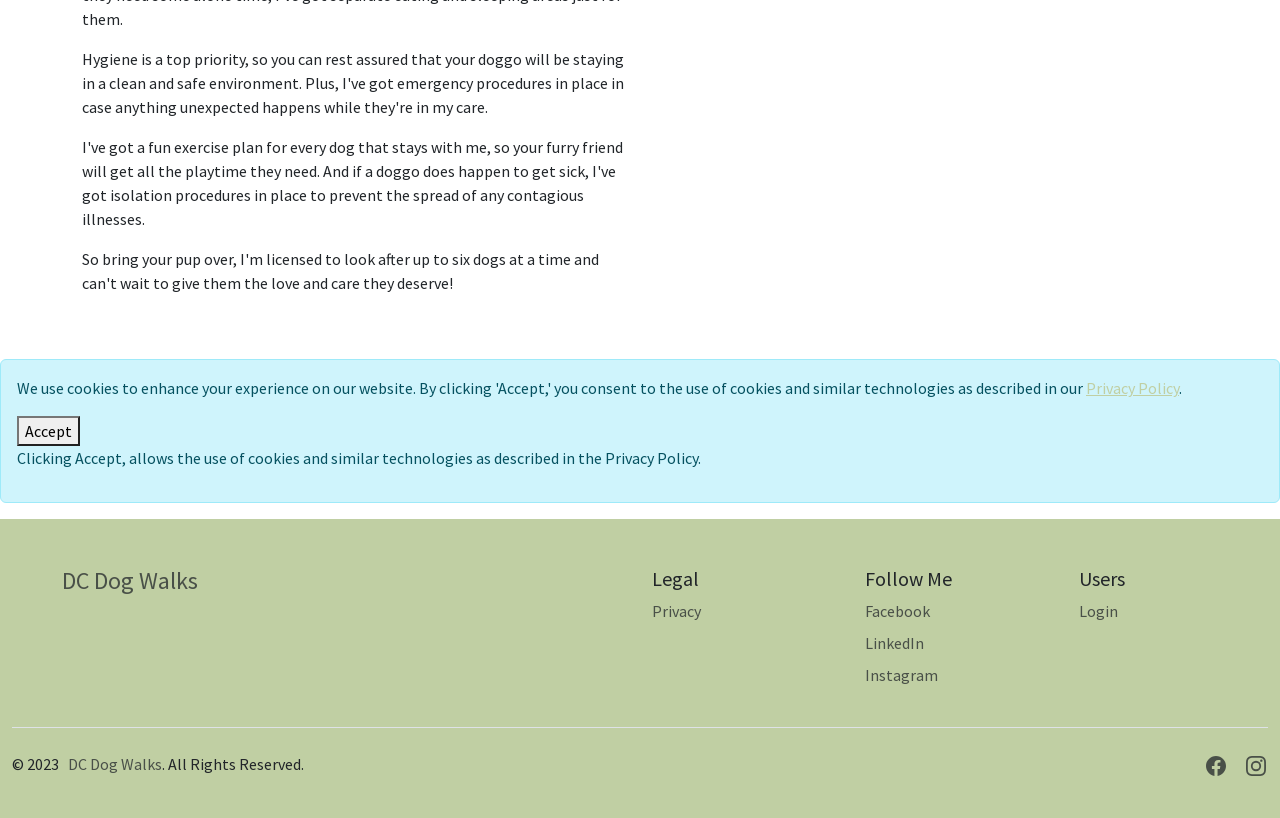What is the name of the privacy policy document?
Examine the image closely and answer the question with as much detail as possible.

The webpage contains a link labeled 'Privacy Policy', which suggests that the name of the privacy policy document is indeed 'Privacy Policy'.